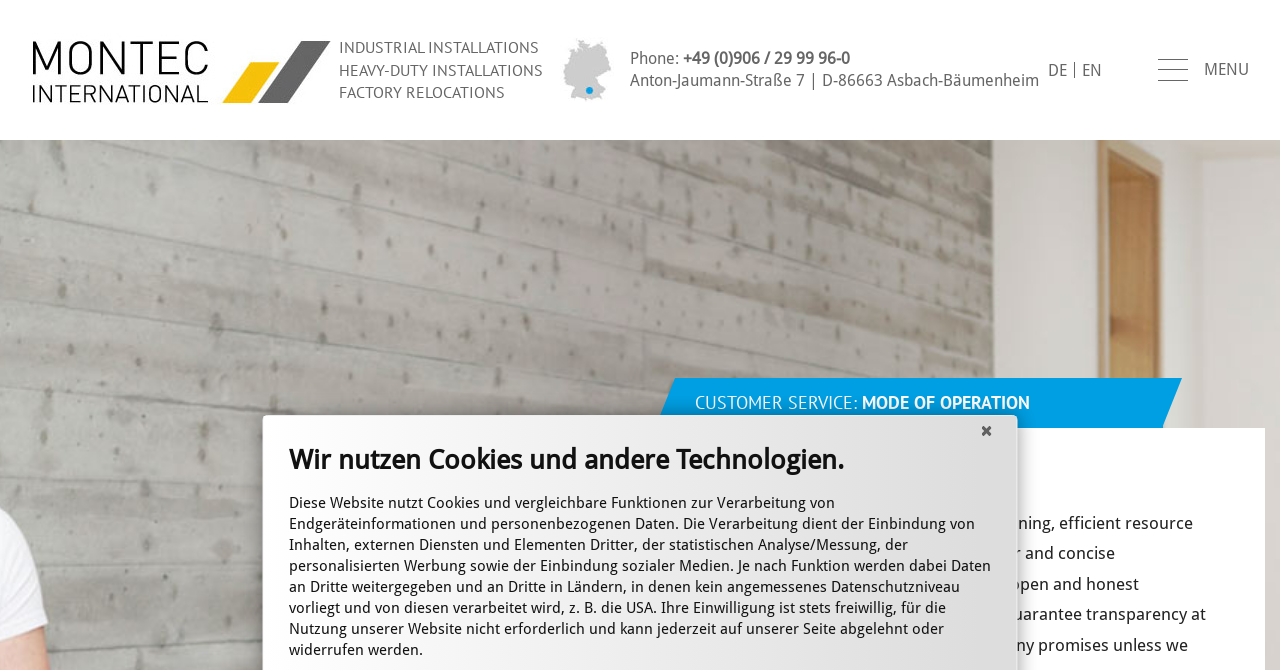Answer the question below using just one word or a short phrase: 
What is the menu item?

MENU